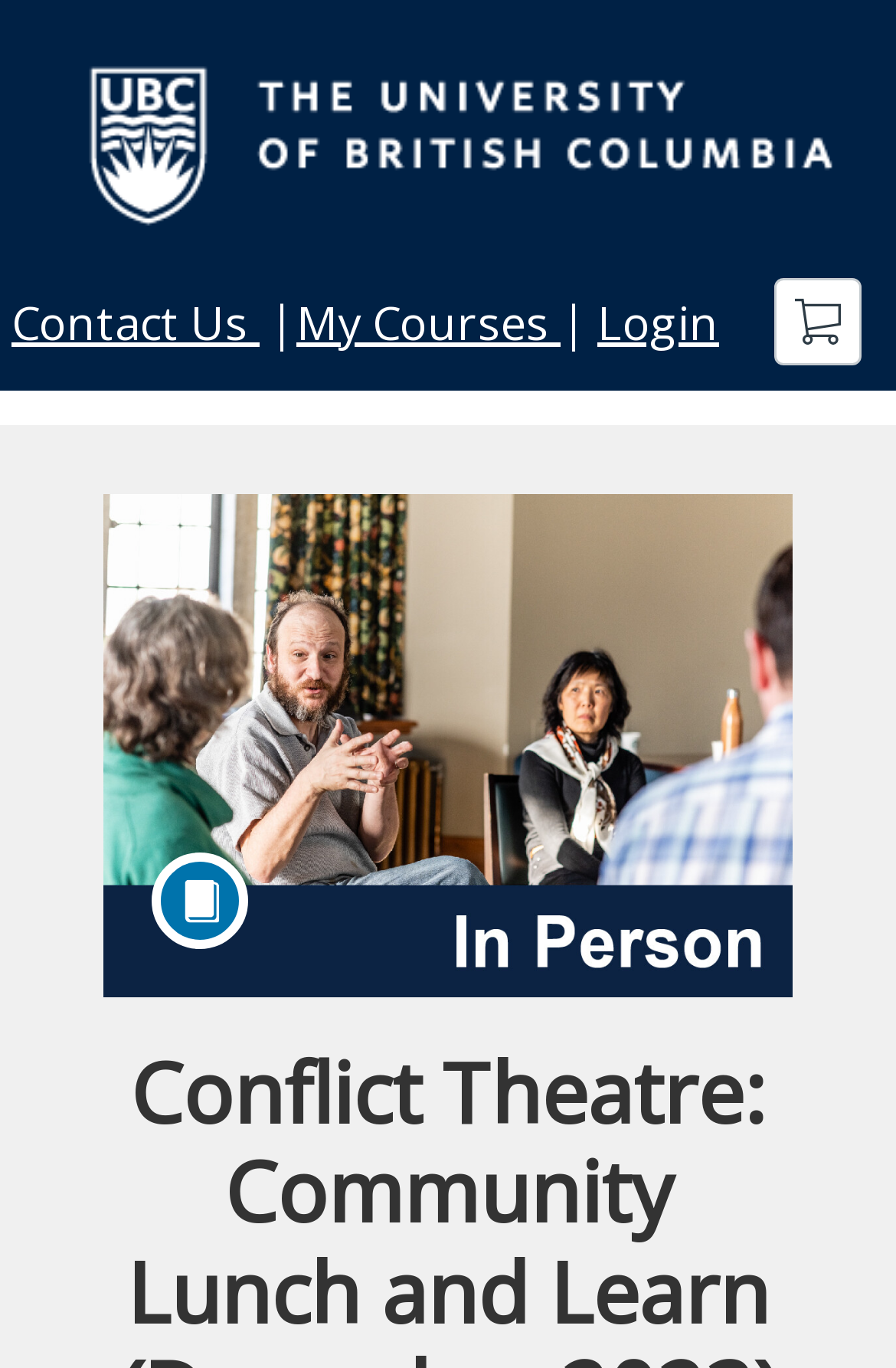Respond to the following question using a concise word or phrase: 
What is the category of the course shown on the webpage?

Course